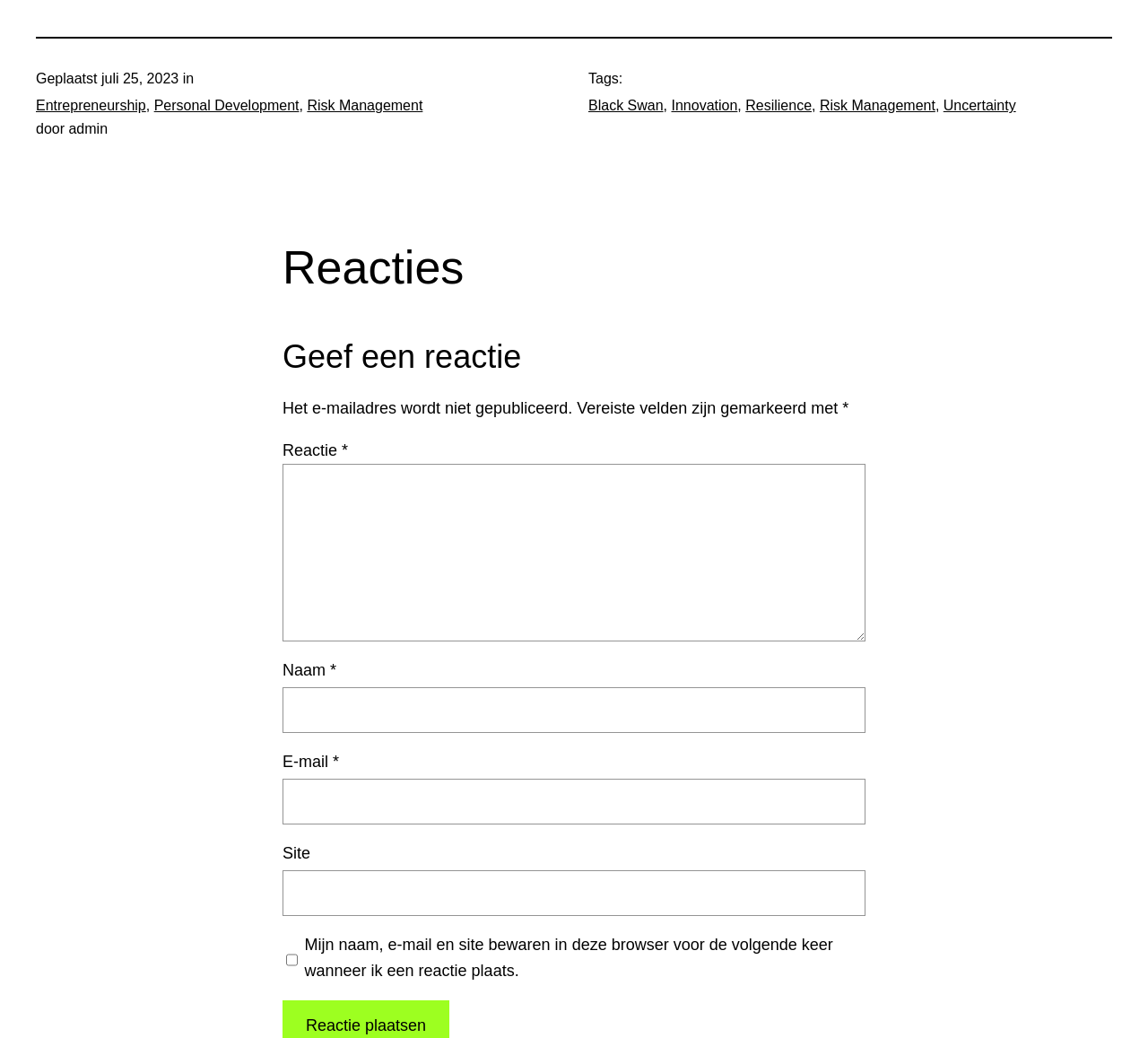Using the format (top-left x, top-left y, bottom-right x, bottom-right y), and given the element description, identify the bounding box coordinates within the screenshot: parent_node: E-mail * aria-describedby="email-notes" name="email"

[0.246, 0.75, 0.754, 0.794]